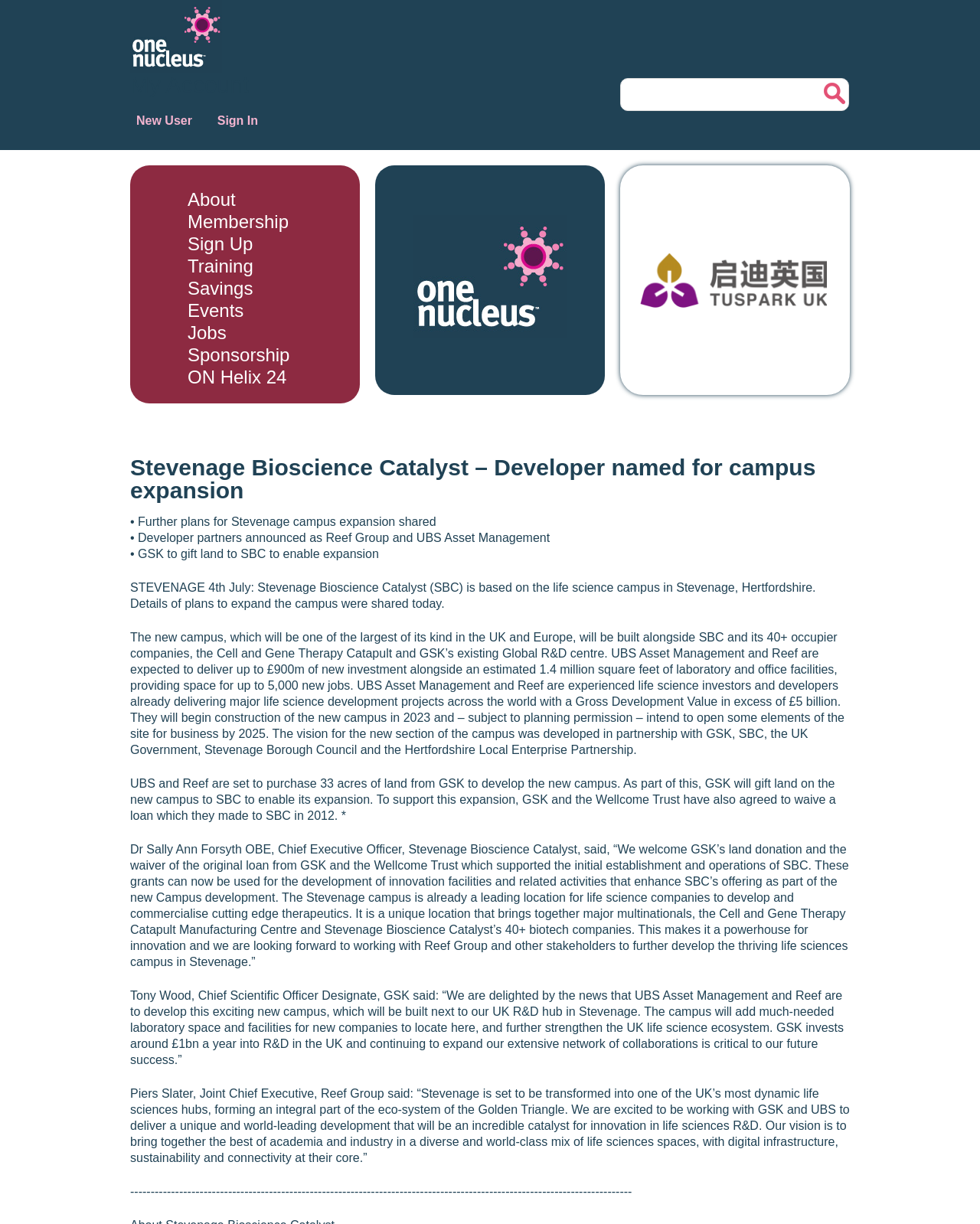Determine the bounding box coordinates for the clickable element to execute this instruction: "Click the 'Sign In' link". Provide the coordinates as four float numbers between 0 and 1, i.e., [left, top, right, bottom].

[0.215, 0.088, 0.283, 0.109]